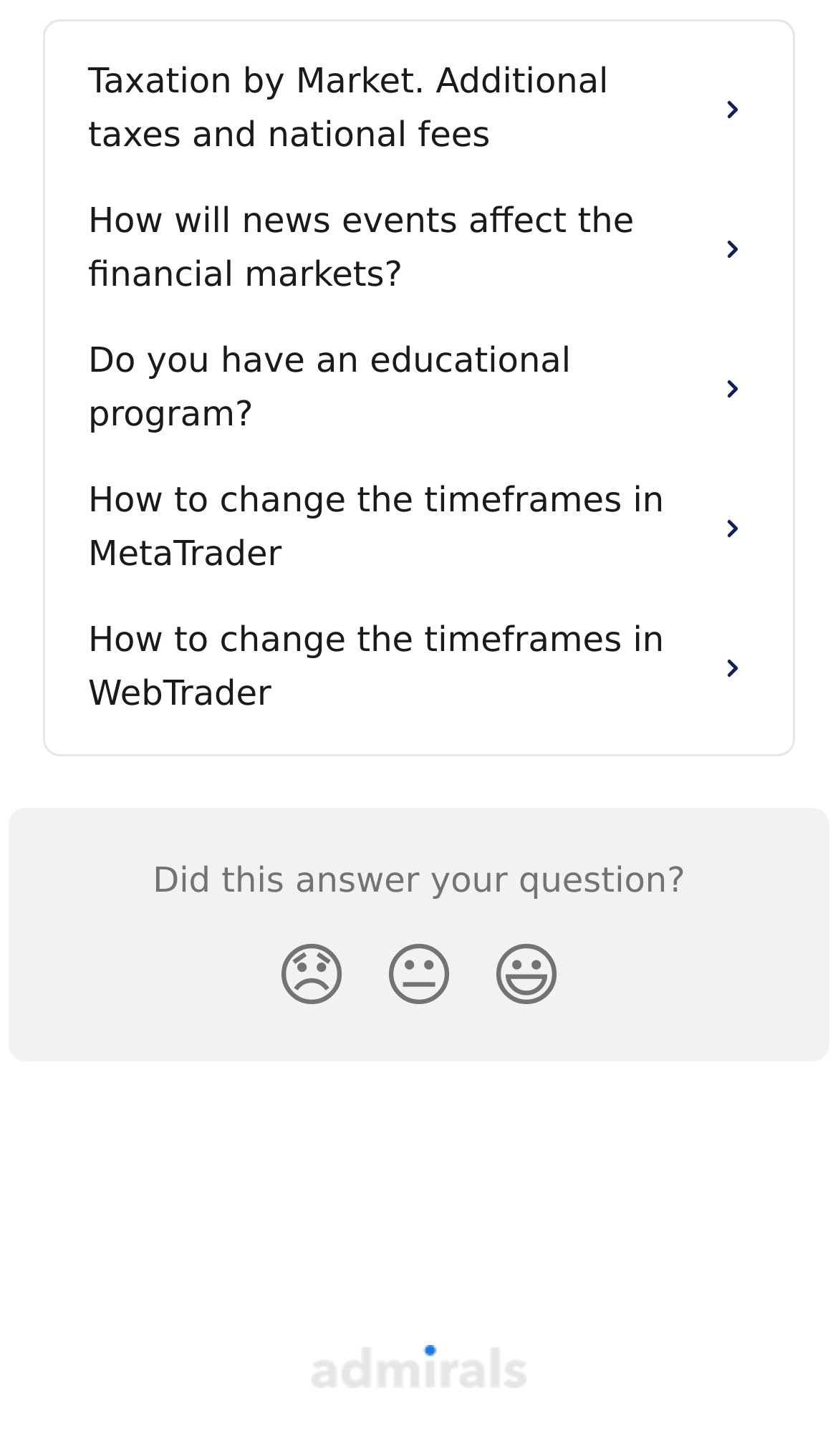Locate the bounding box coordinates of the element that needs to be clicked to carry out the instruction: "Check if my stainless steel cookware is oven-safe". The coordinates should be given as four float numbers ranging from 0 to 1, i.e., [left, top, right, bottom].

None